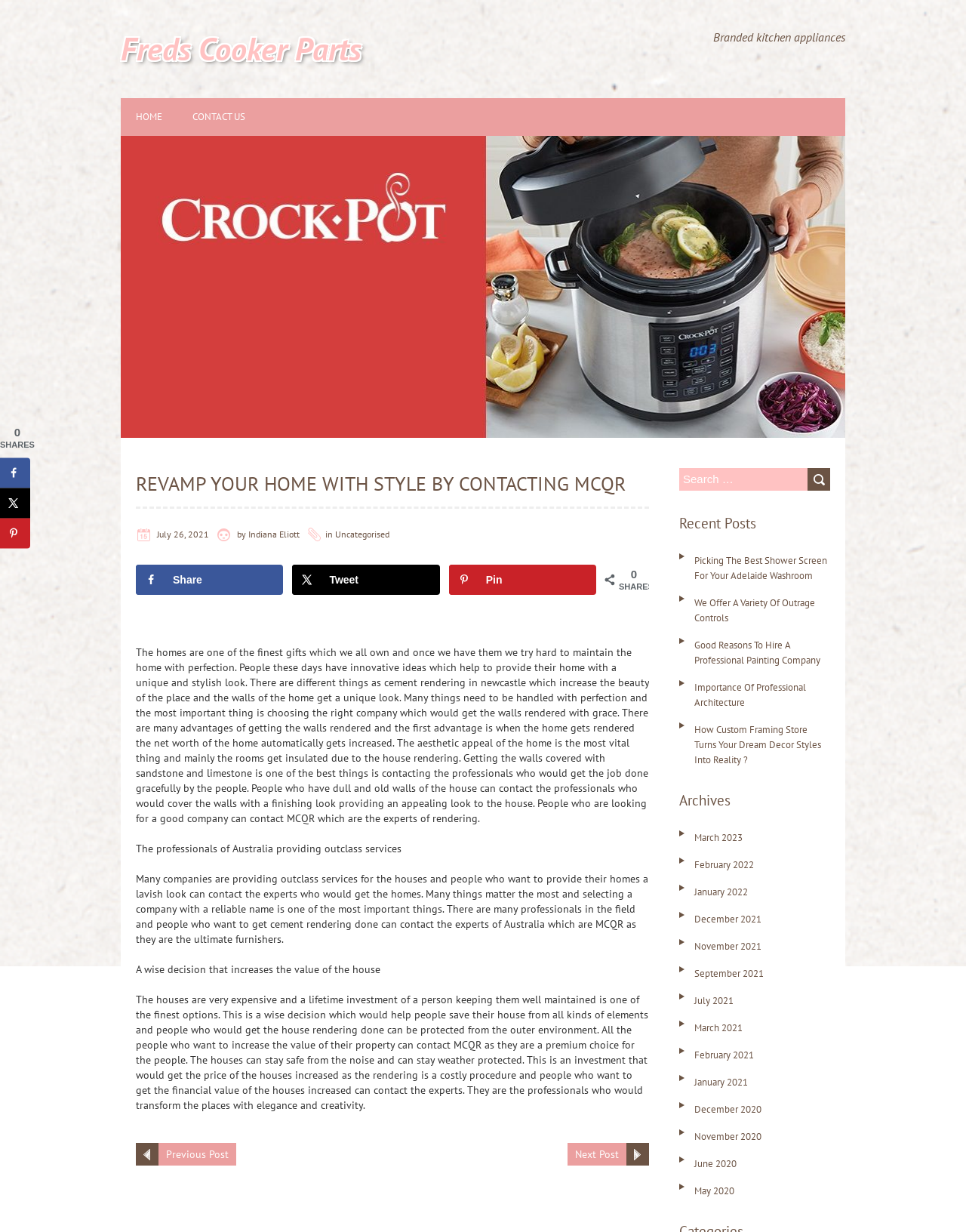Bounding box coordinates are specified in the format (top-left x, top-left y, bottom-right x, bottom-right y). All values are floating point numbers bounded between 0 and 1. Please provide the bounding box coordinate of the region this sentence describes: November 2020

[0.719, 0.917, 0.788, 0.927]